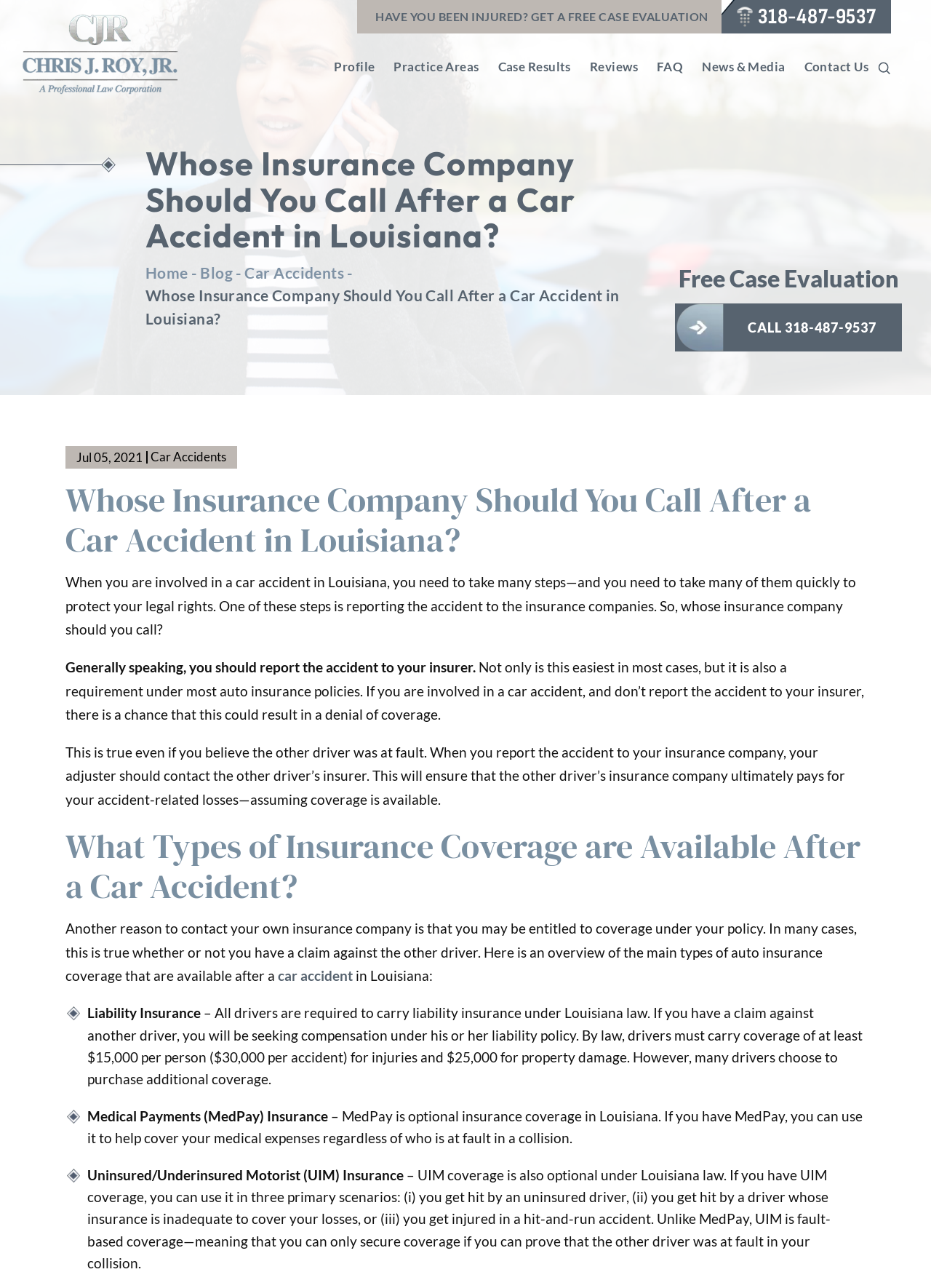Refer to the element description Home and identify the corresponding bounding box in the screenshot. Format the coordinates as (top-left x, top-left y, bottom-right x, bottom-right y) with values in the range of 0 to 1.

[0.156, 0.204, 0.202, 0.218]